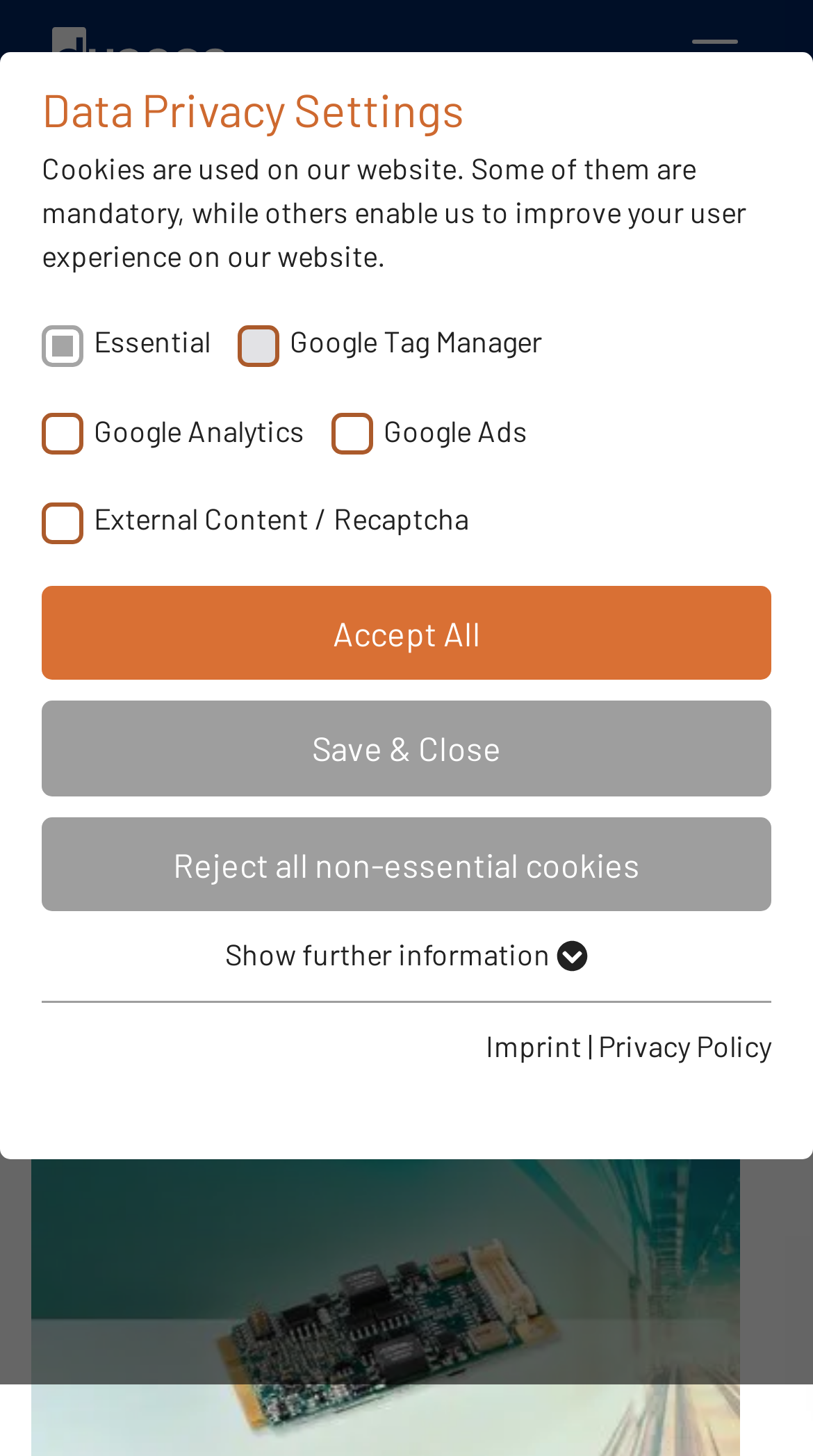Please use the details from the image to answer the following question comprehensively:
How many navigation links are there?

There are five navigation links: 'Startseite', 'Company', 'News and Press', 'Product News', and 'D017M - The world's most compact MiniPCIe MVB Interface'.